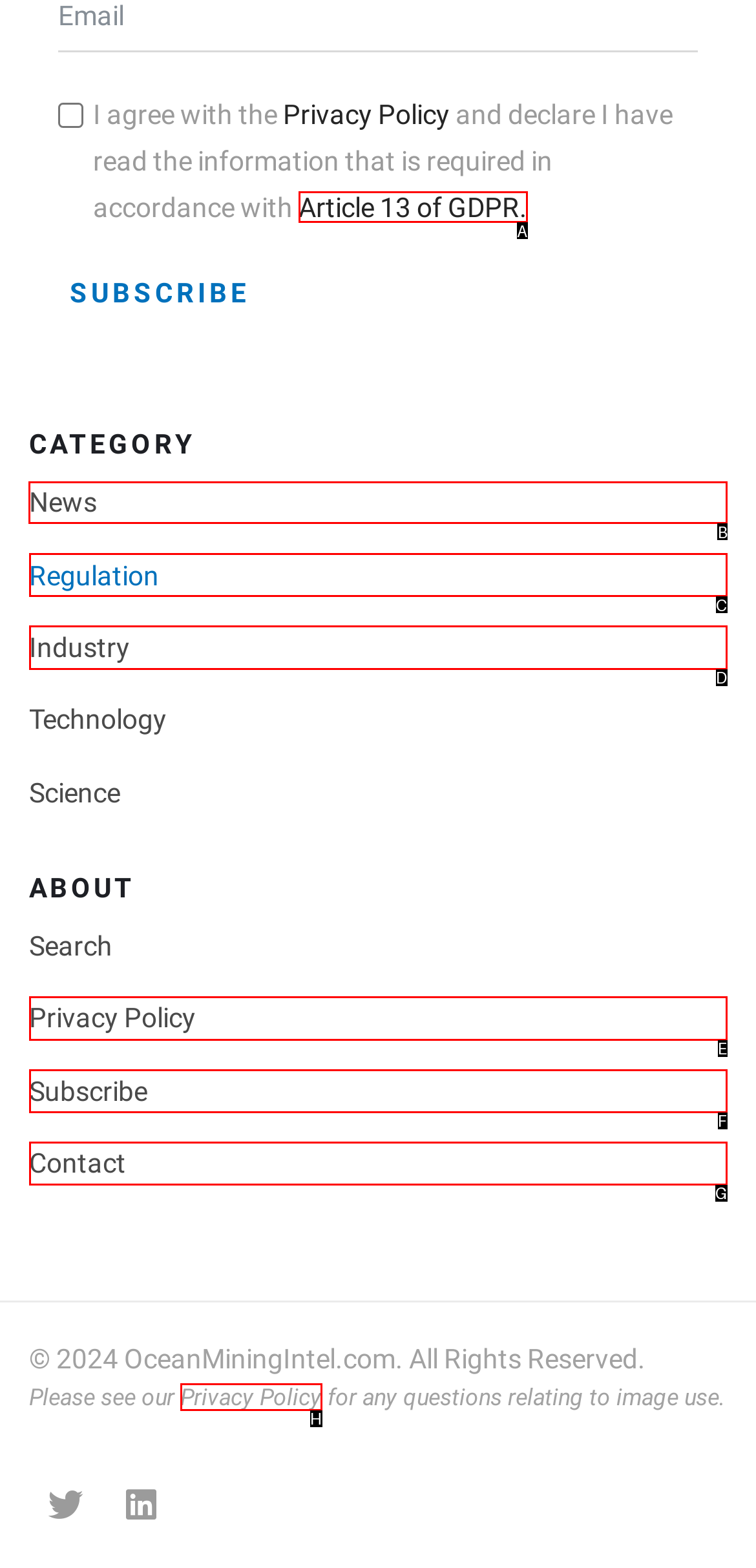Identify the letter of the option to click in order to Share the content. Answer with the letter directly.

None